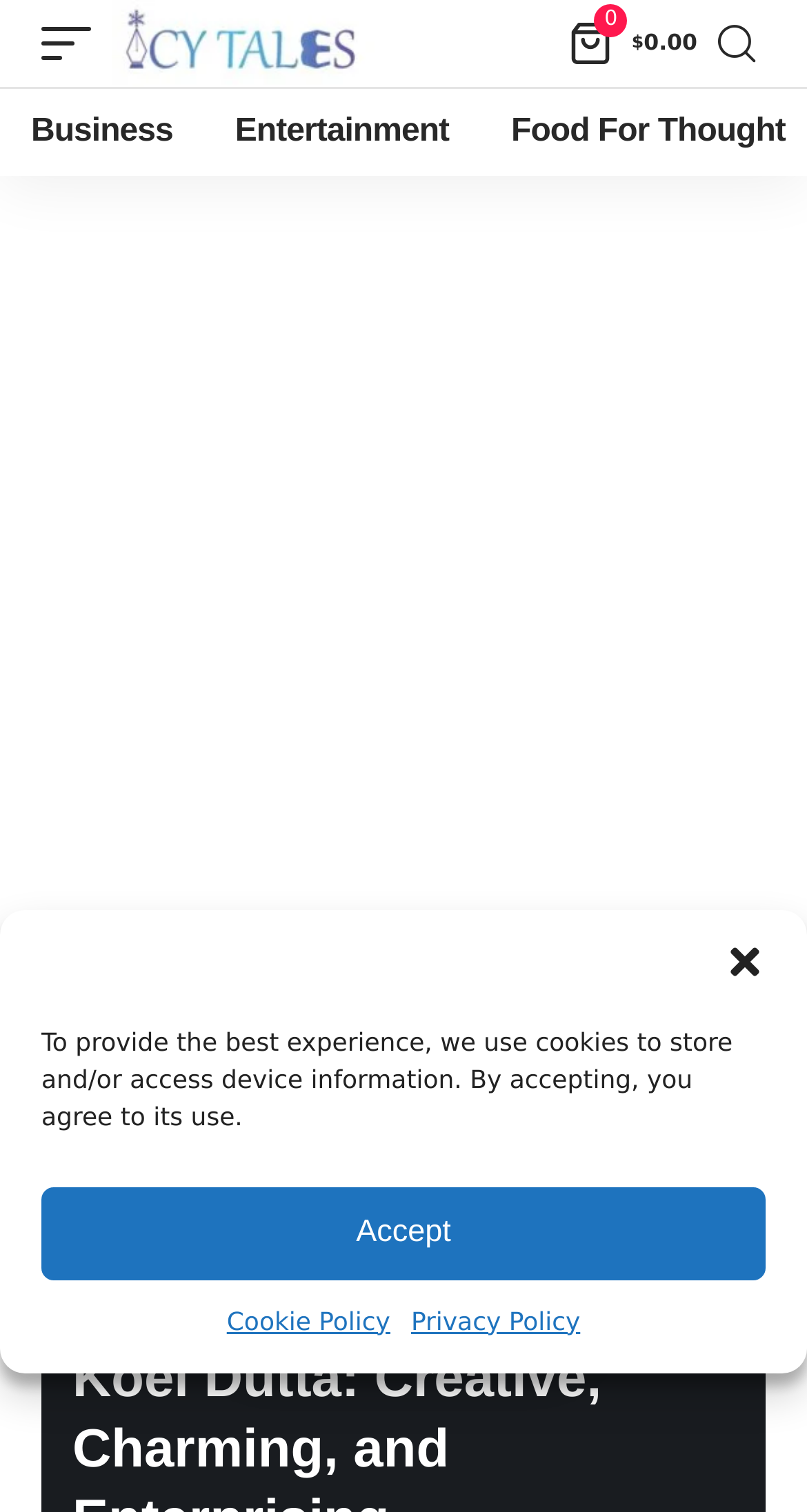What are the sharing options available?
Please answer the question with as much detail as possible using the screenshot.

I scrolled down to the bottom of the article and found a section with links to share the article on various platforms, including Facebook, Twitter, Copy Link, and Print.